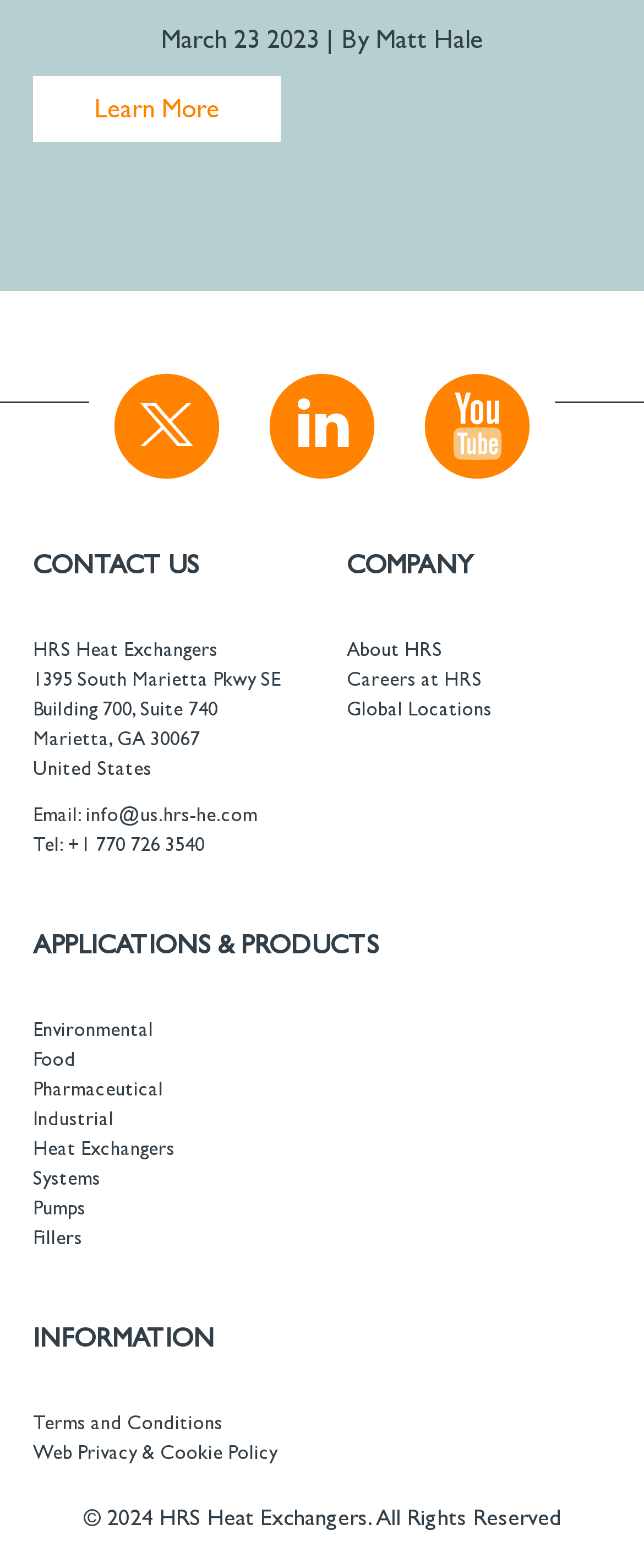What is the phone number of the company?
Utilize the information in the image to give a detailed answer to the question.

I found the phone number '+1 770 726 3540' in the contact information section, which is located at the top left of the webpage, below the email address.